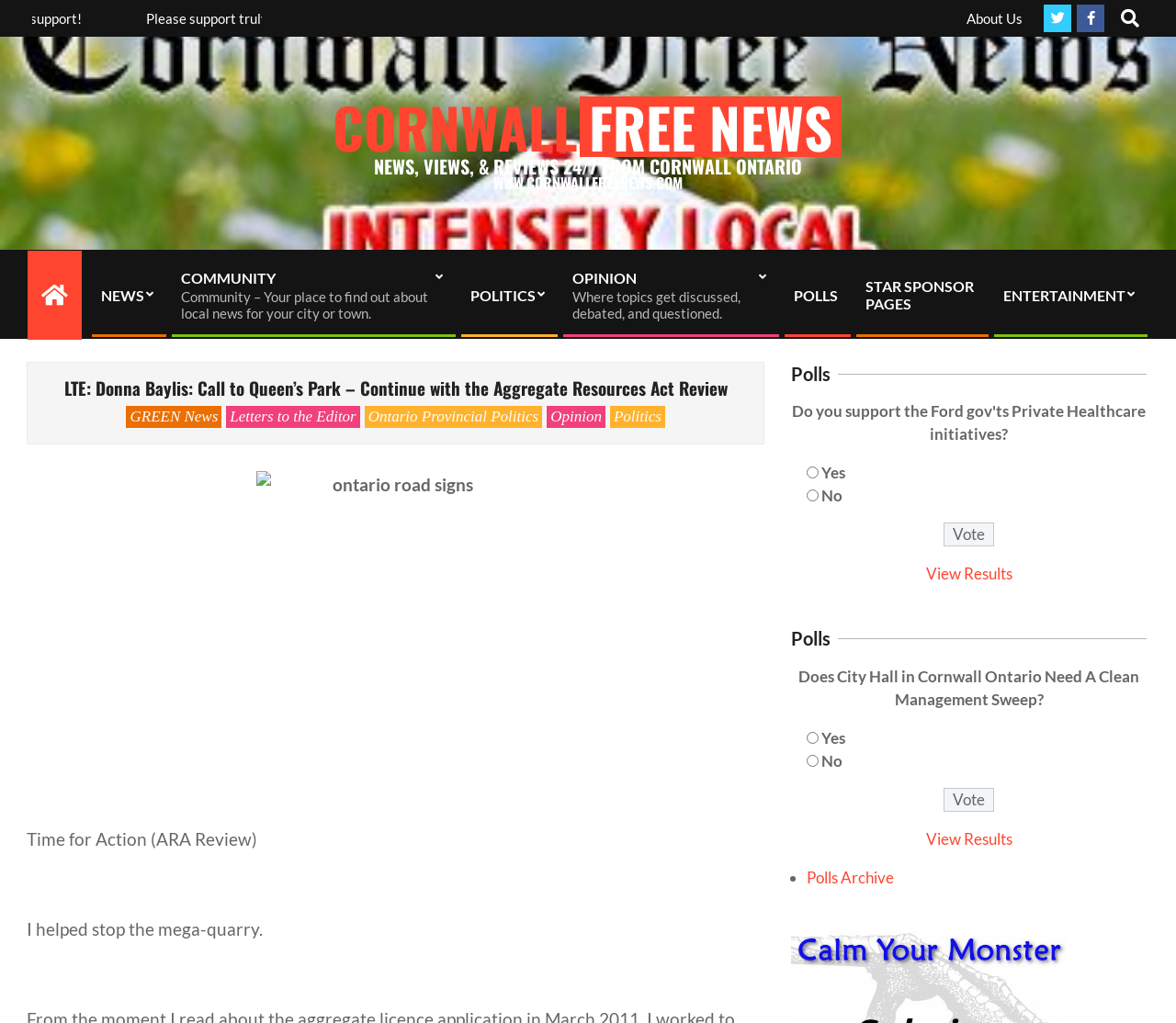Reply to the question below using a single word or brief phrase:
What is the topic of the LTE article?

Aggregate Resources Act Review